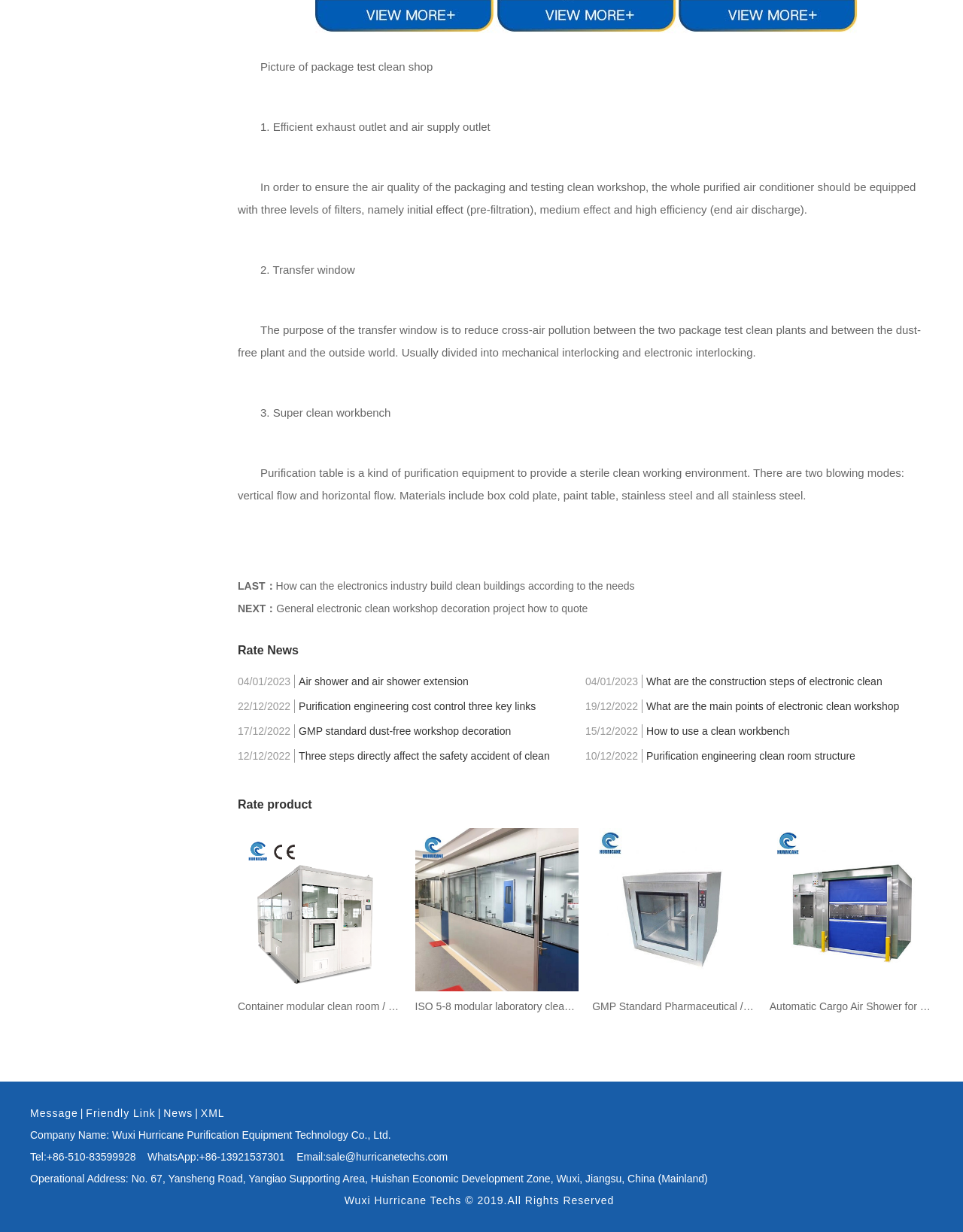Given the element description: "Friendly Link", predict the bounding box coordinates of the UI element it refers to, using four float numbers between 0 and 1, i.e., [left, top, right, bottom].

[0.089, 0.899, 0.164, 0.909]